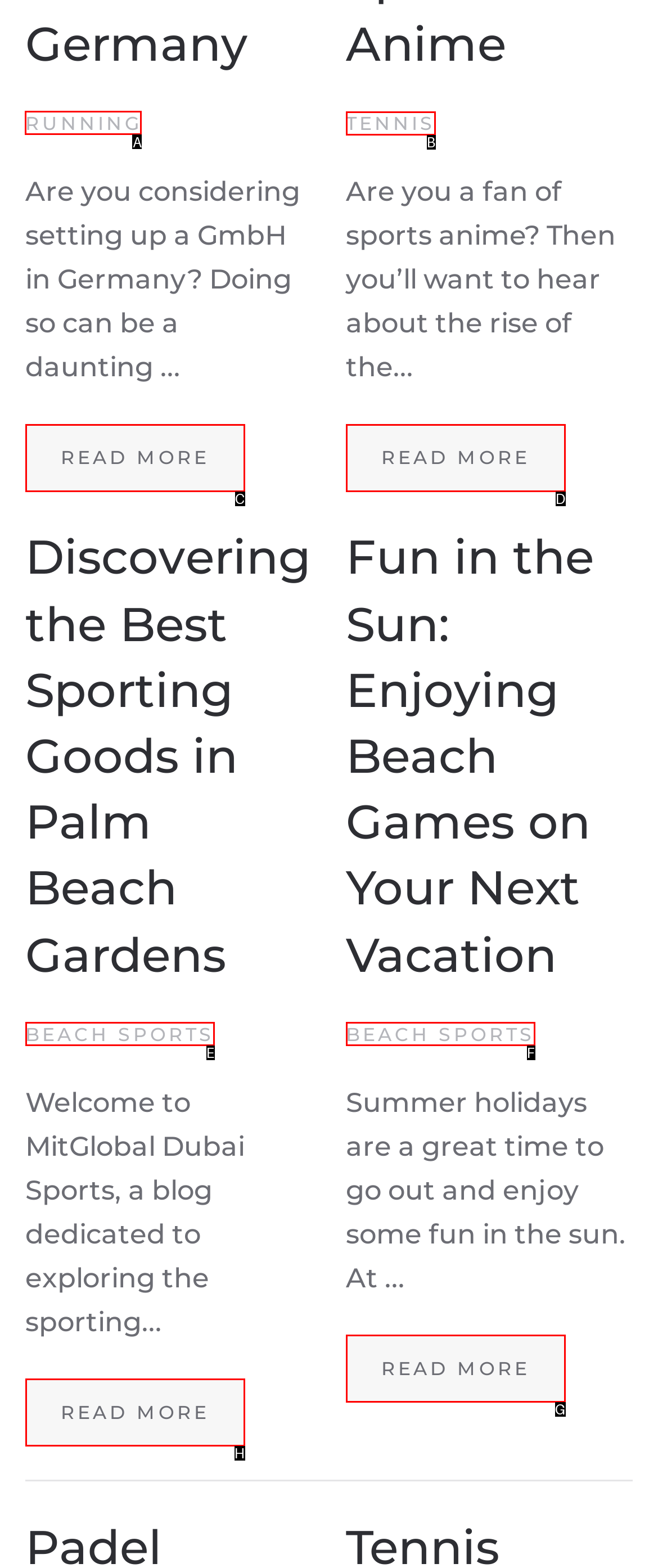Identify the correct UI element to click to follow this instruction: Click on 'RUNNING'
Respond with the letter of the appropriate choice from the displayed options.

A